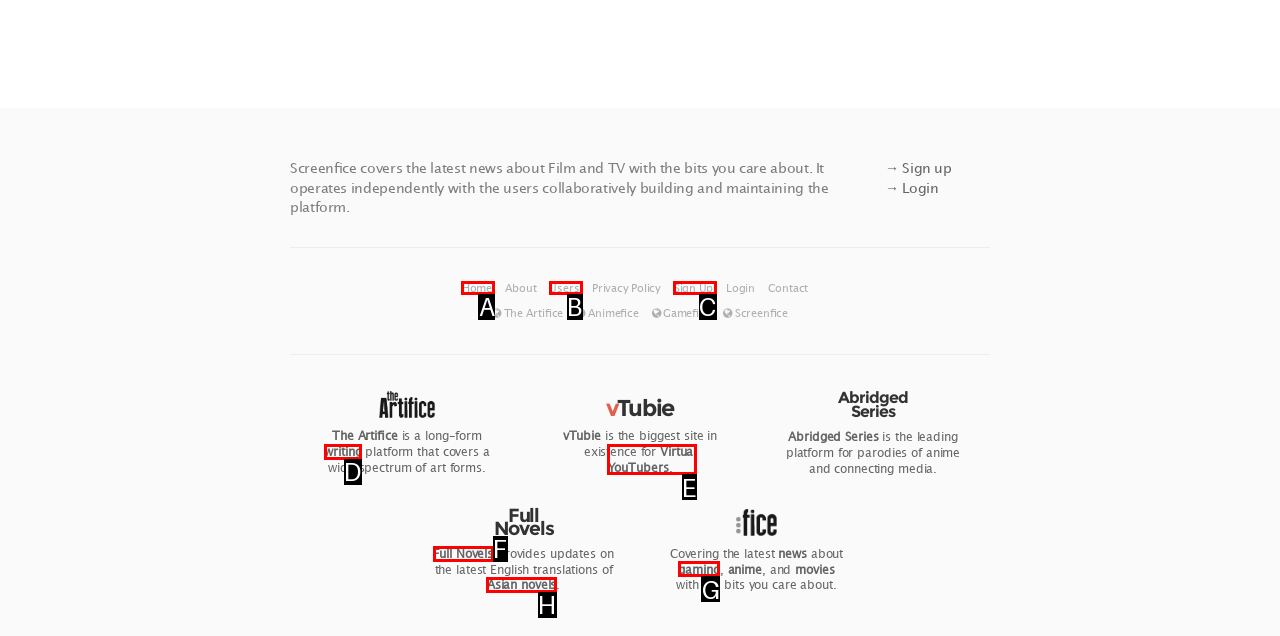Determine which option matches the element description: Full Novels
Reply with the letter of the appropriate option from the options provided.

F